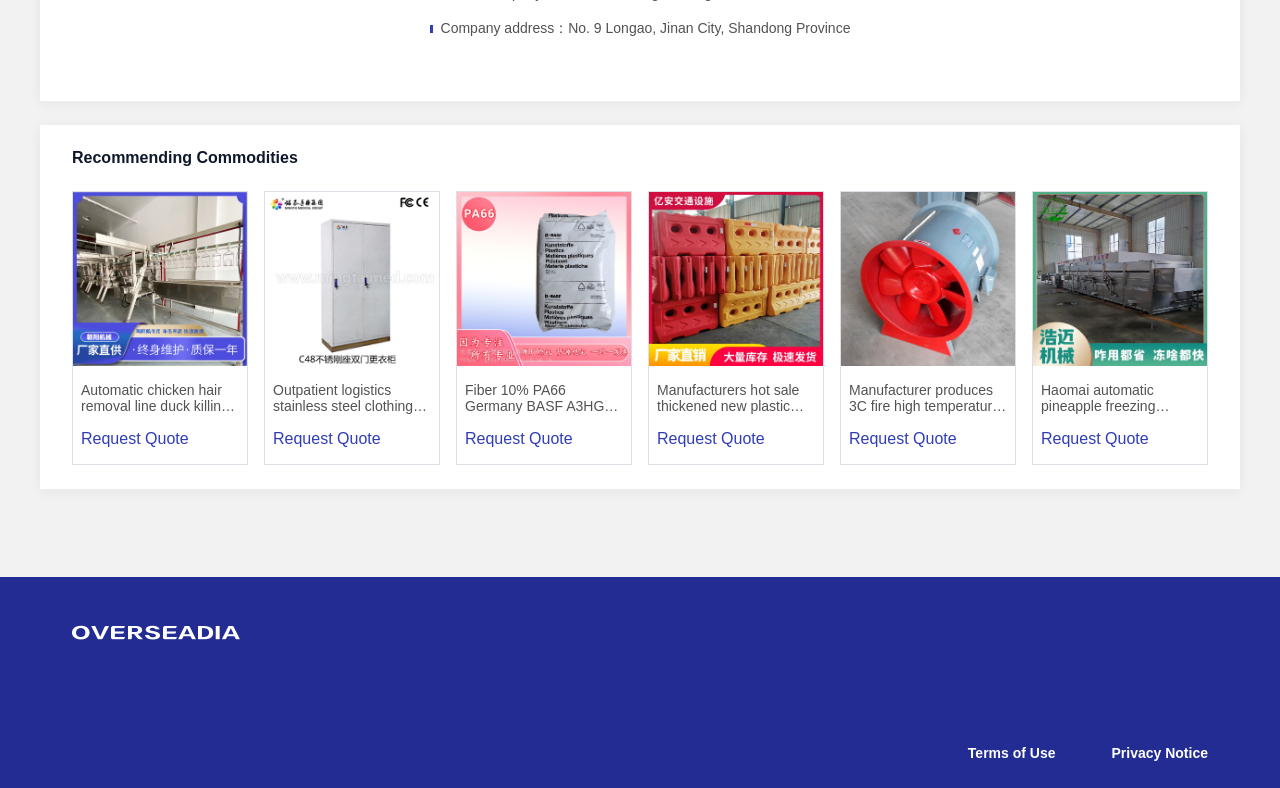Please determine the bounding box coordinates for the element that should be clicked to follow these instructions: "Request a quote for the automatic chicken hair removal line".

[0.056, 0.243, 0.194, 0.59]